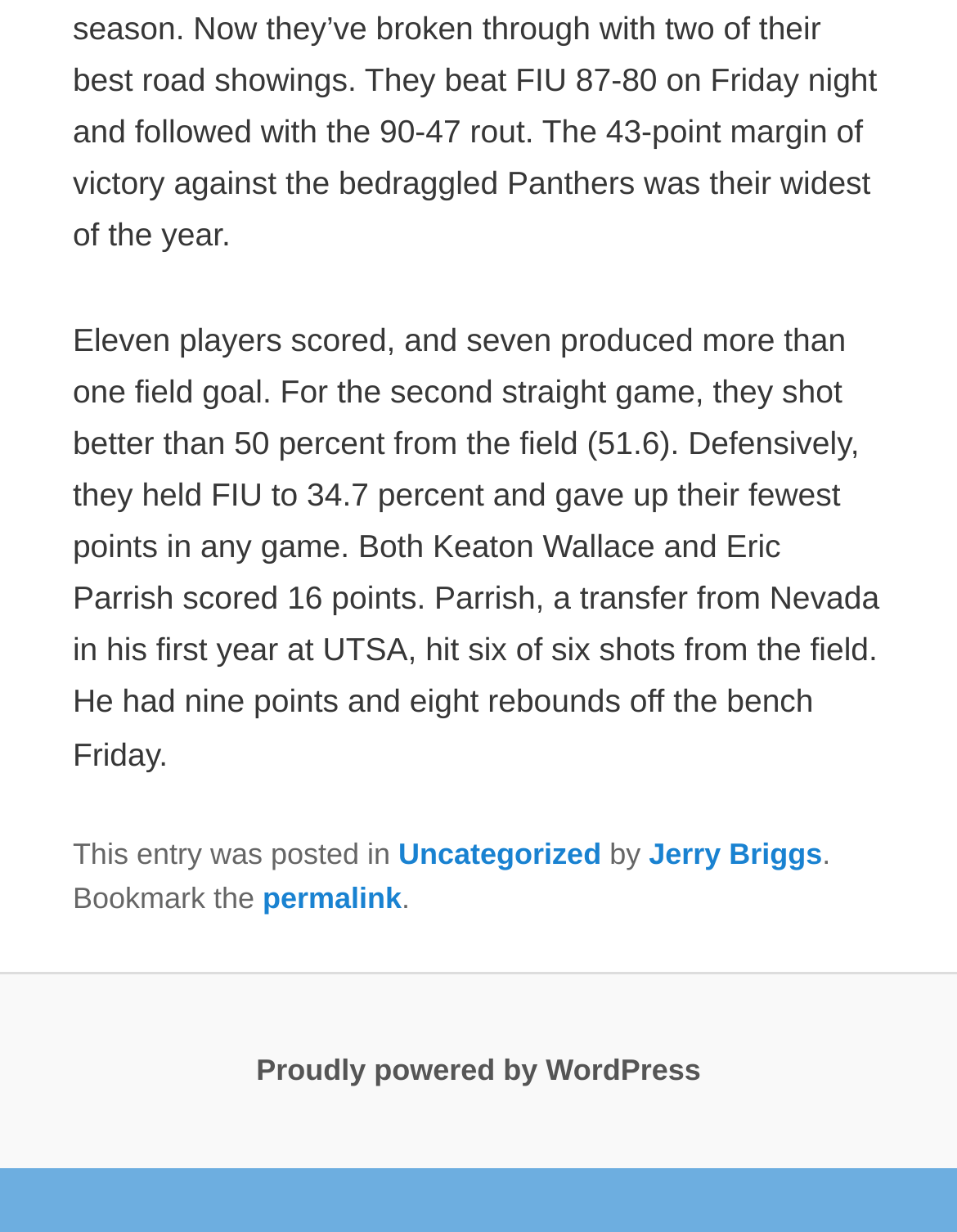Carefully examine the image and provide an in-depth answer to the question: What is the platform that powers this website?

The answer can be found in the footer section of the webpage, where it is mentioned that 'Proudly powered by WordPress'.